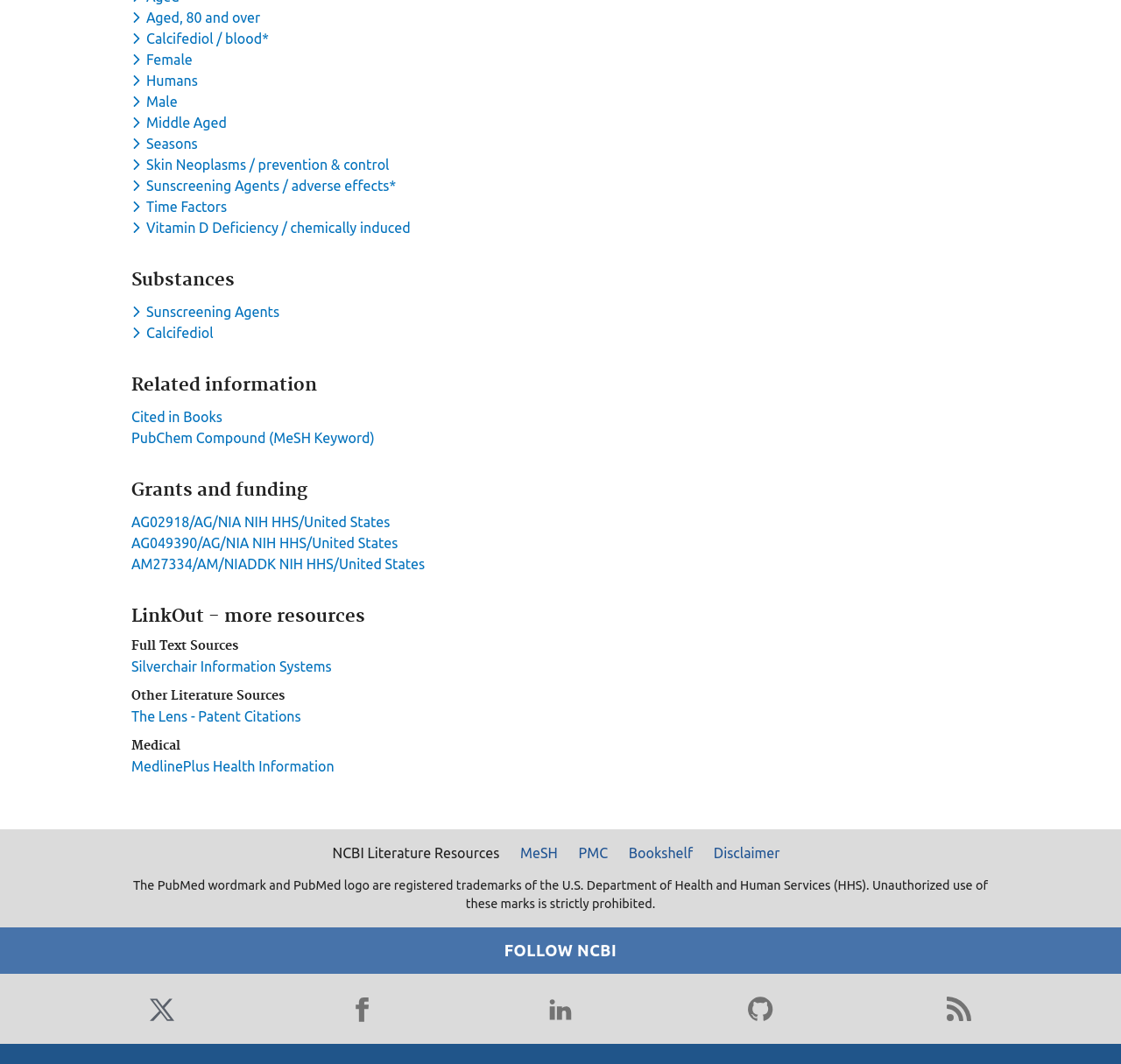Determine the bounding box coordinates for the clickable element to execute this instruction: "Toggle dropdown menu for keyword Aged, 80 and over". Provide the coordinates as four float numbers between 0 and 1, i.e., [left, top, right, bottom].

[0.117, 0.009, 0.236, 0.024]